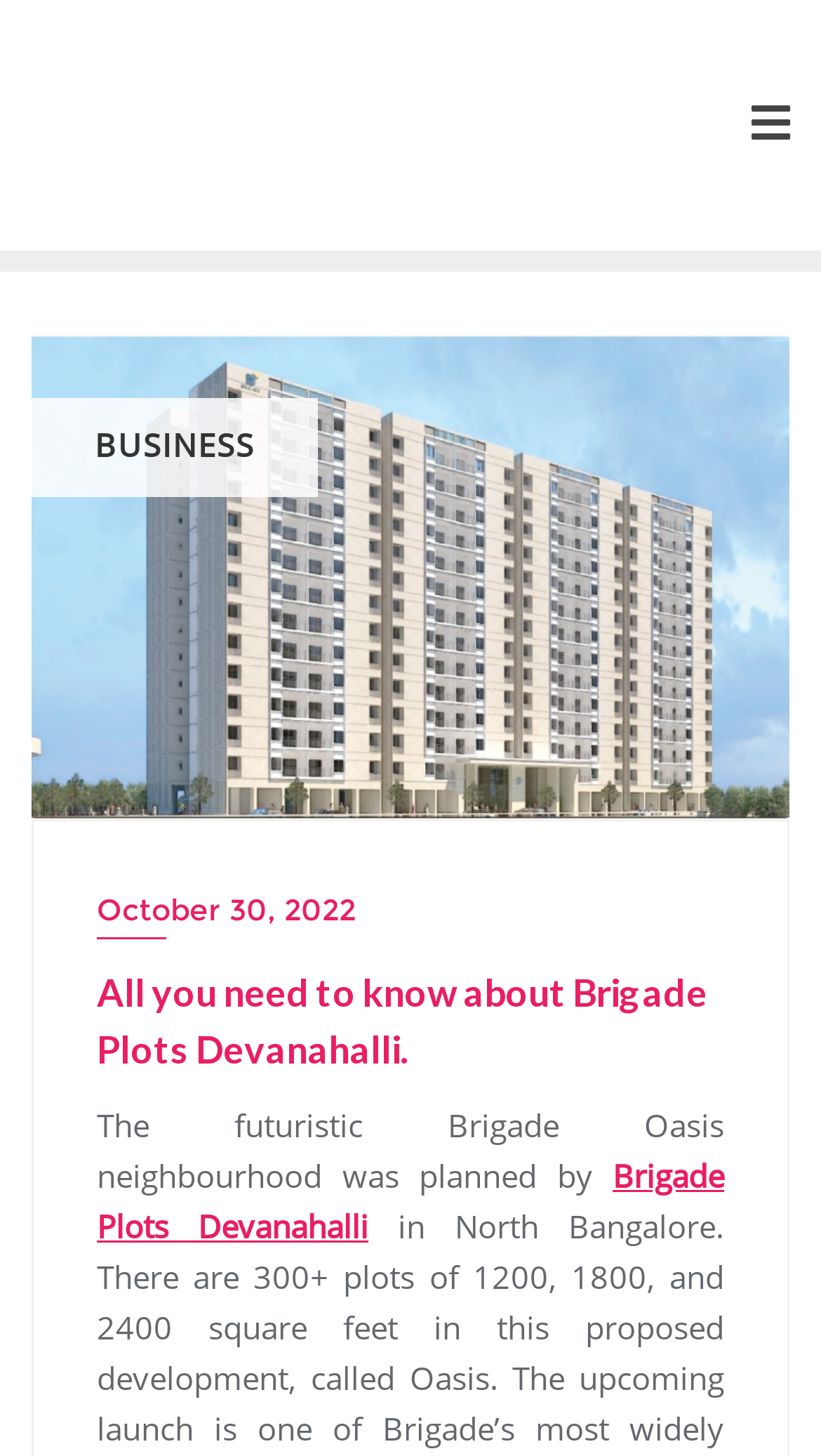Present a detailed account of what is displayed on the webpage.

The webpage is about Brigade Plots Devanahalli, with a prominent image taking up most of the top section. The image is accompanied by a heading with the same title, "All you need to know about Brigade Plots Devanahalli." 

At the top left, there is a link to "Speedflo Ky" with a smaller heading above it, also labeled "Speedflo Ky". Next to it, on the top right, is a menu icon represented by a hamburger symbol.

Below the image, there are several sections of text. On the left, there is a category label "BUSINESS". Underneath, there is a link to a specific date, "October 30, 2022". 

The main content of the webpage starts with a heading "All you need to know about Brigade Plots Devanahalli." followed by a paragraph of text that describes the Brigade Oasis neighbourhood. There is also a link to "Brigade Plots Devanahalli" within the paragraph.